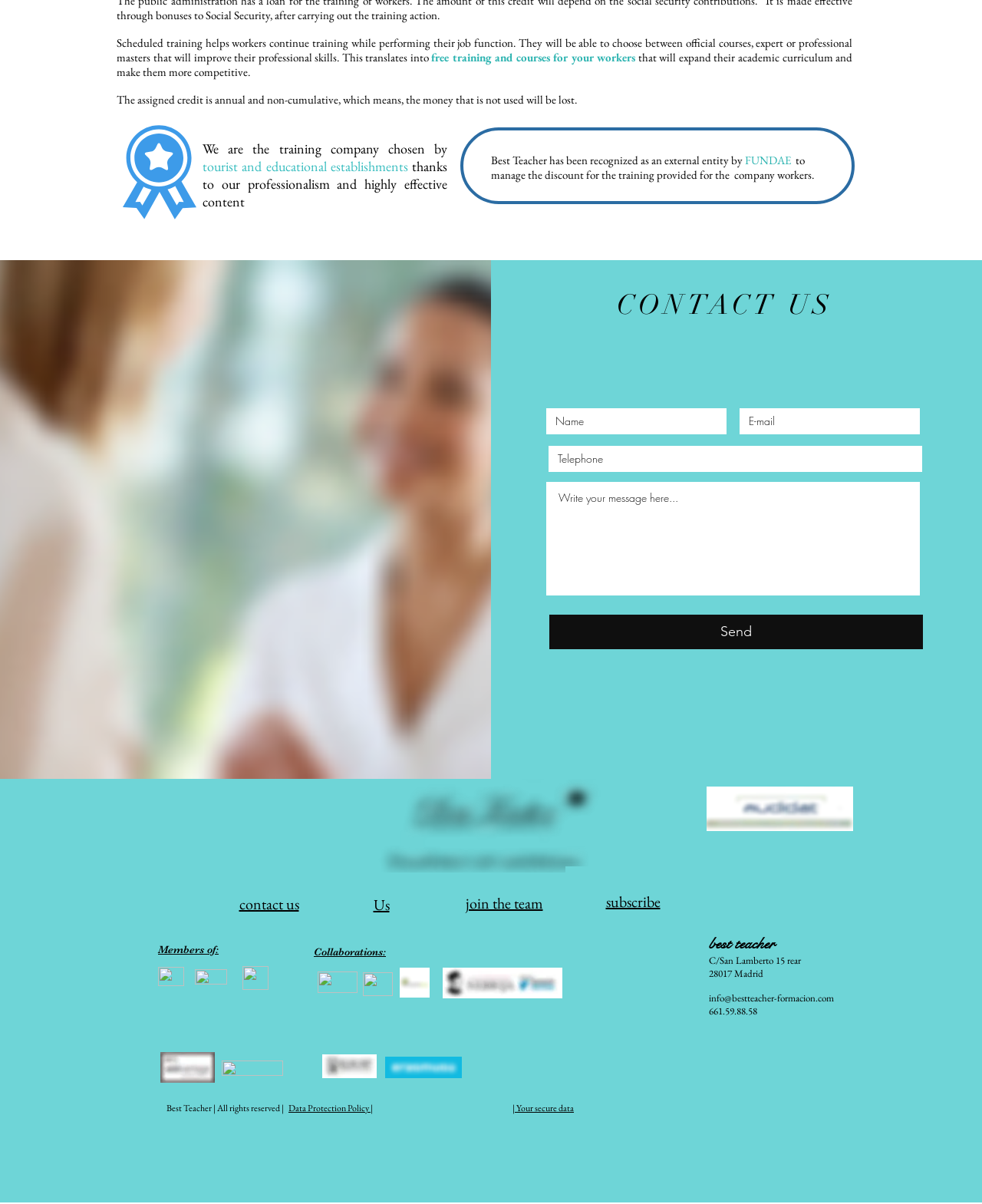Identify the bounding box of the HTML element described as: "| Your secure data".

[0.522, 0.915, 0.584, 0.925]